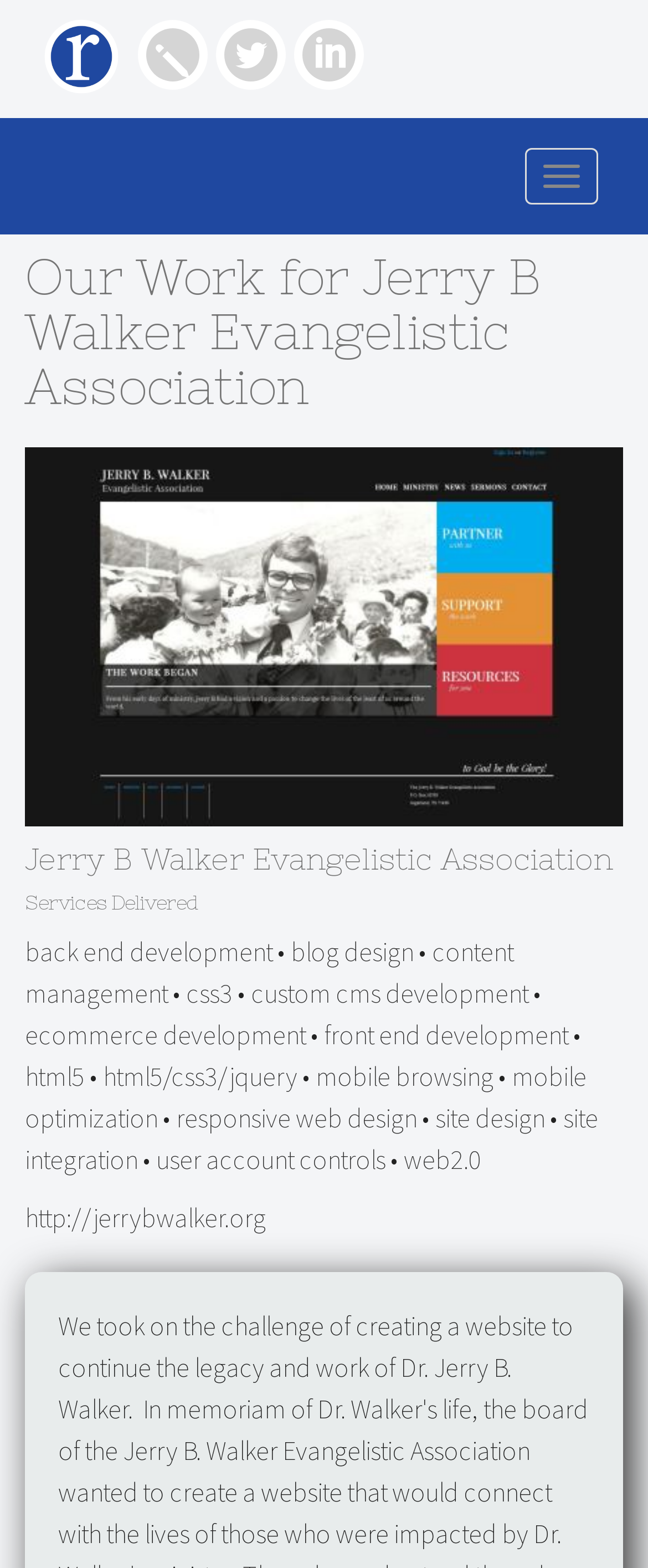Please specify the bounding box coordinates of the region to click in order to perform the following instruction: "Click on the 'back end development' link".

[0.038, 0.596, 0.421, 0.617]